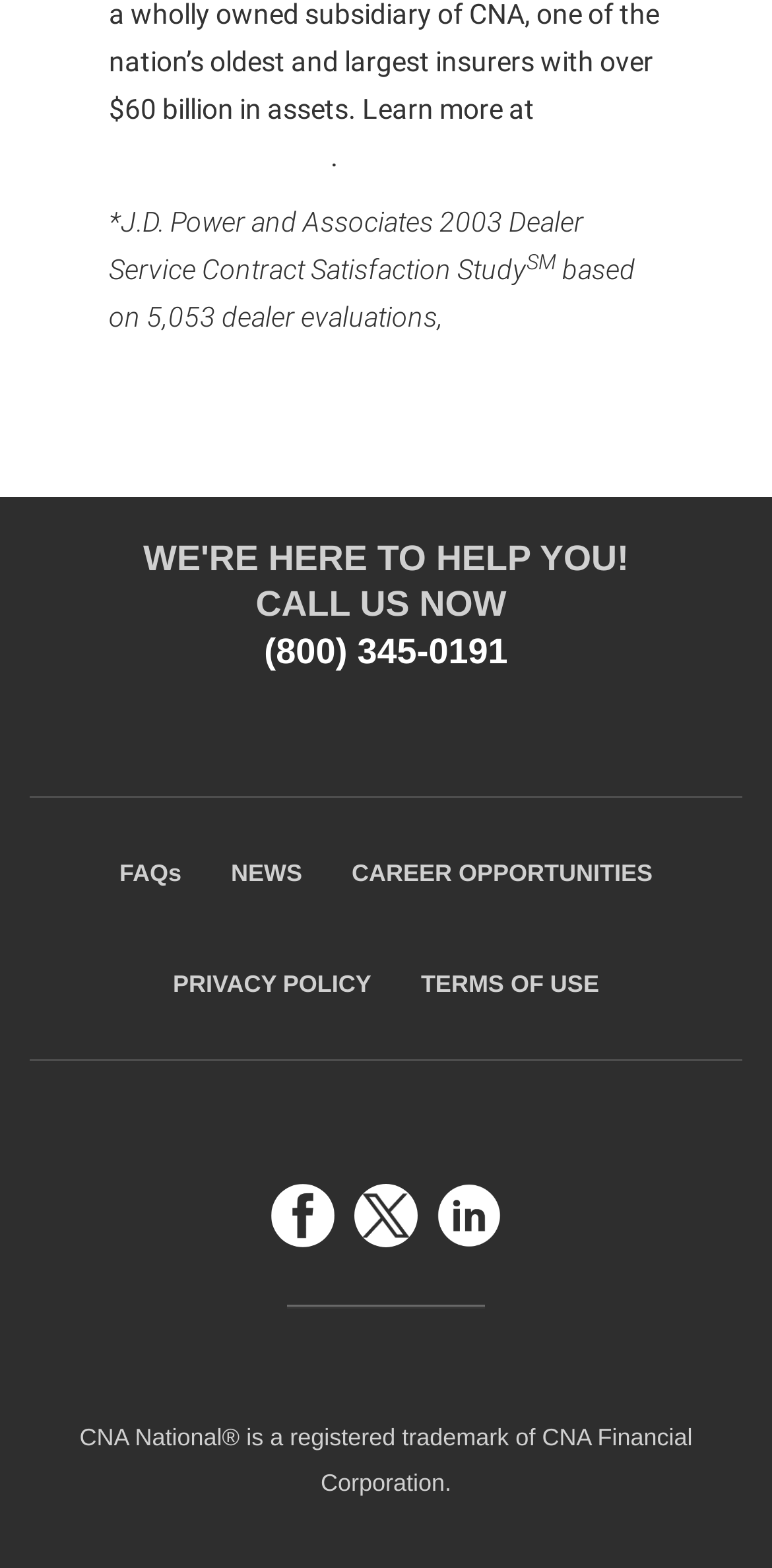How many social media links are there?
Please give a detailed and elaborate answer to the question based on the image.

There are three social media links at the bottom of the webpage, which are Facebook, Twitter X, and Linked In. These links are likely for users to connect with the company on social media platforms.